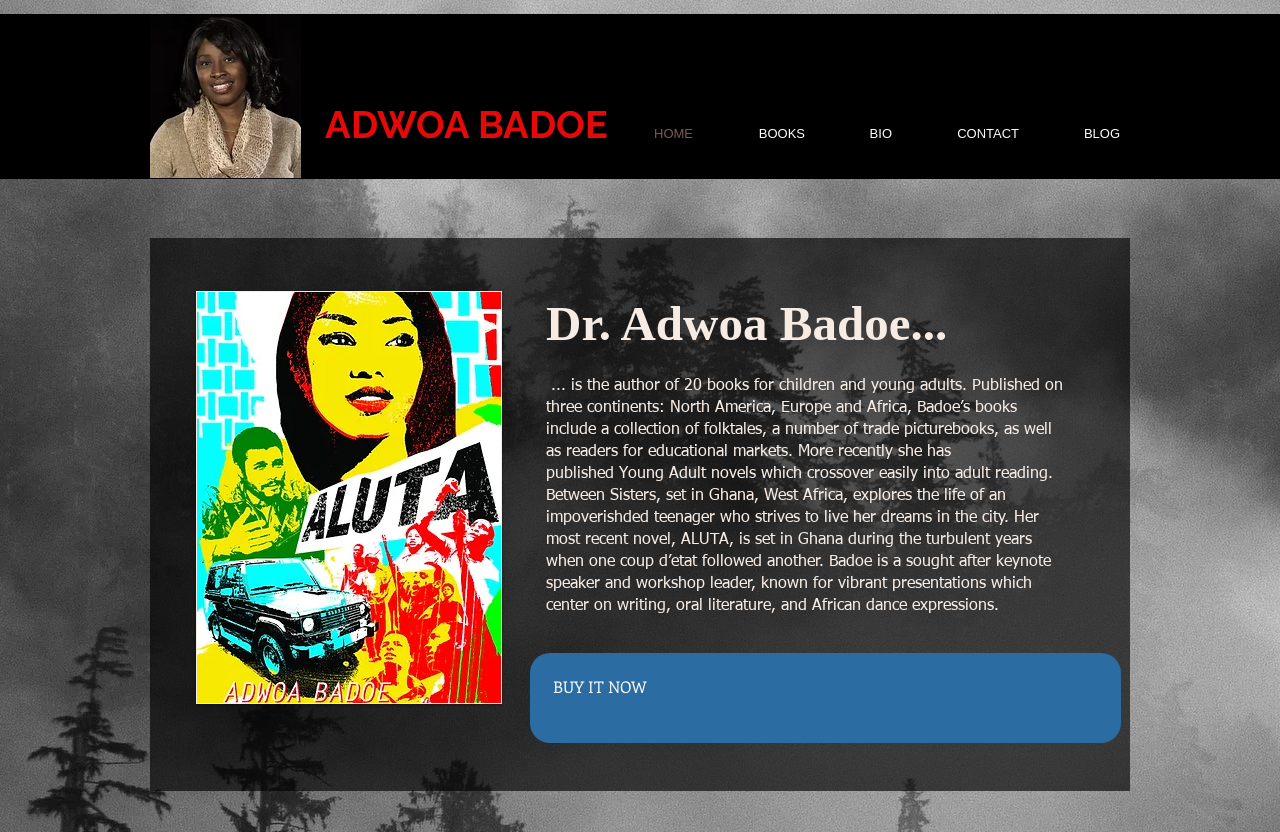Bounding box coordinates are specified in the format (top-left x, top-left y, bottom-right x, bottom-right y). All values are floating point numbers bounded between 0 and 1. Please provide the bounding box coordinate of the region this sentence describes: CONTACT

[0.705, 0.143, 0.805, 0.178]